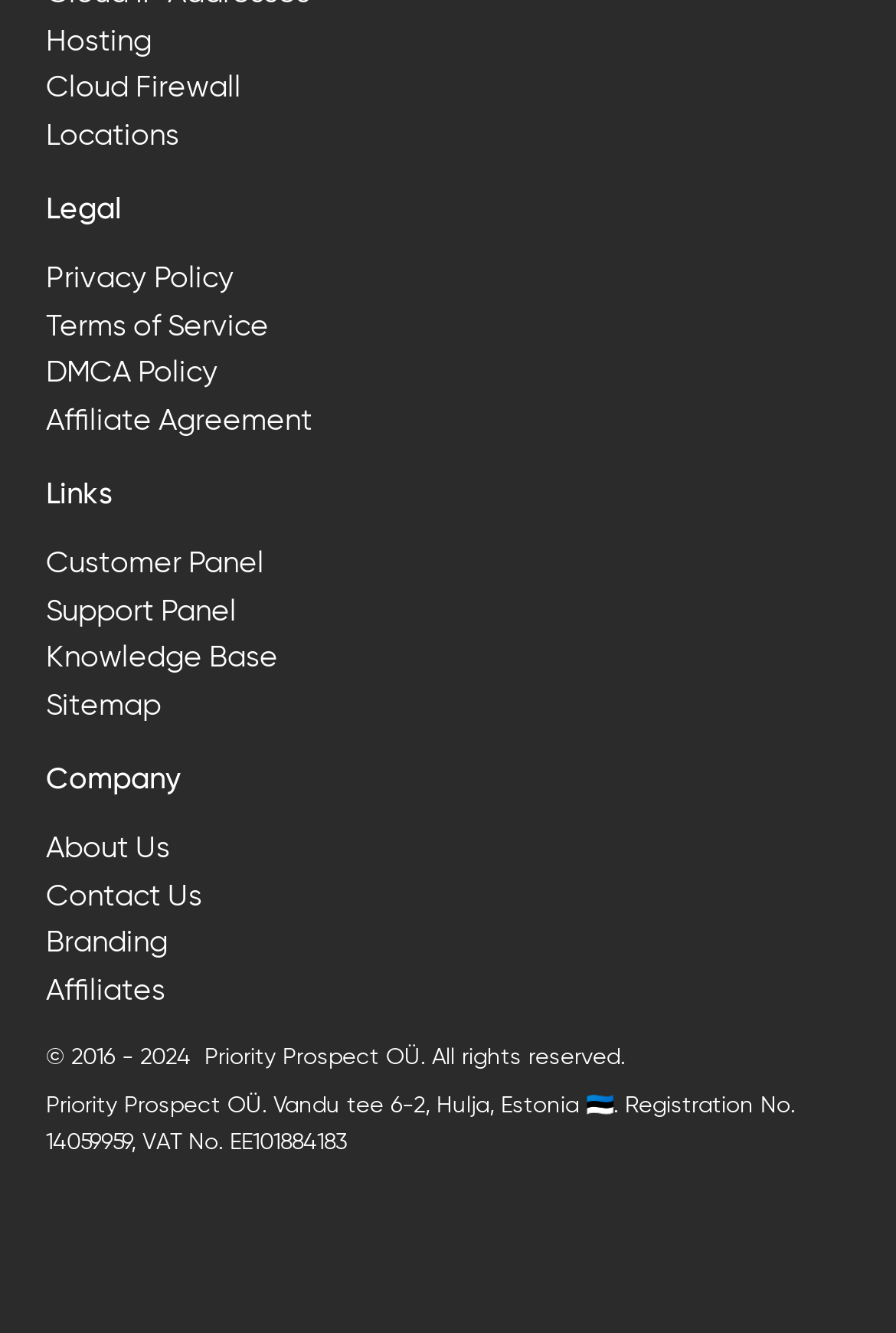What is the country where Priority Prospect OÜ is registered? Examine the screenshot and reply using just one word or a brief phrase.

Estonia